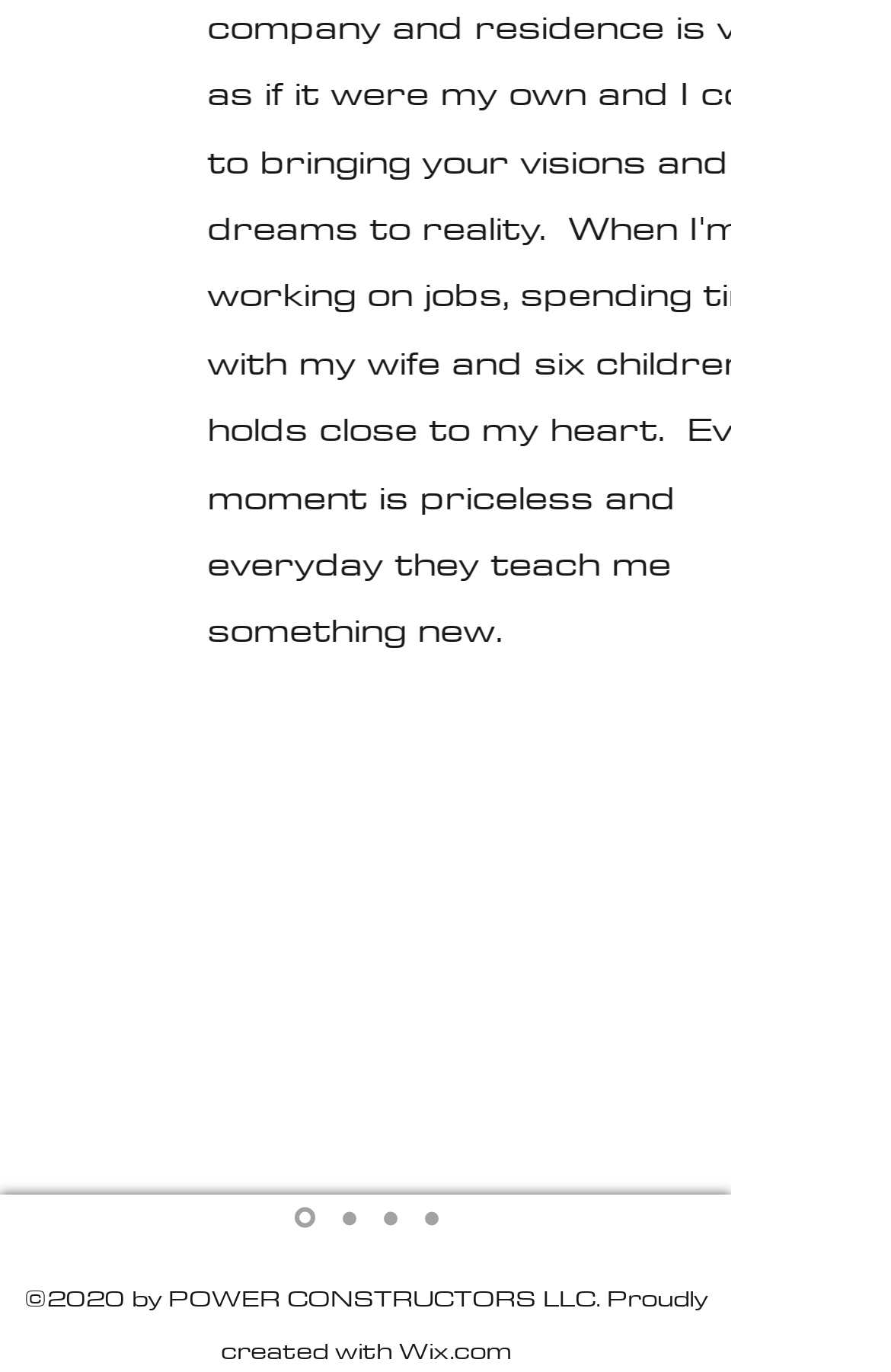What is the platform used to create the website?
Please ensure your answer to the question is detailed and covers all necessary aspects.

At the bottom of the webpage, I can see a static text that says '©2020 by POWER CONSTRUCTORS LLC. Proudly created with Wix.com'. The platform used to create the website is Wix.com.